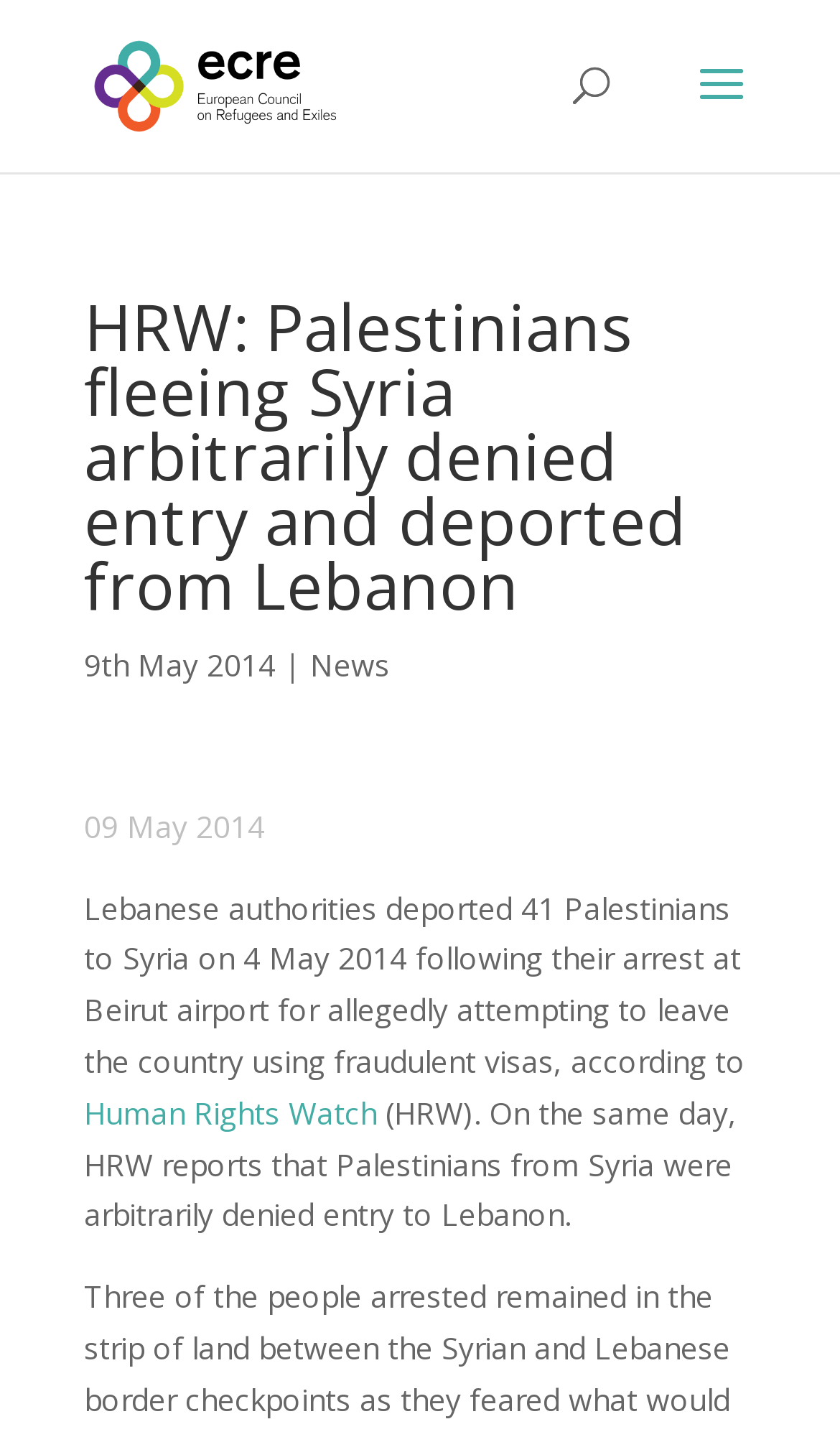Locate the bounding box for the described UI element: "Human Rights Watch". Ensure the coordinates are four float numbers between 0 and 1, formatted as [left, top, right, bottom].

[0.1, 0.76, 0.449, 0.788]